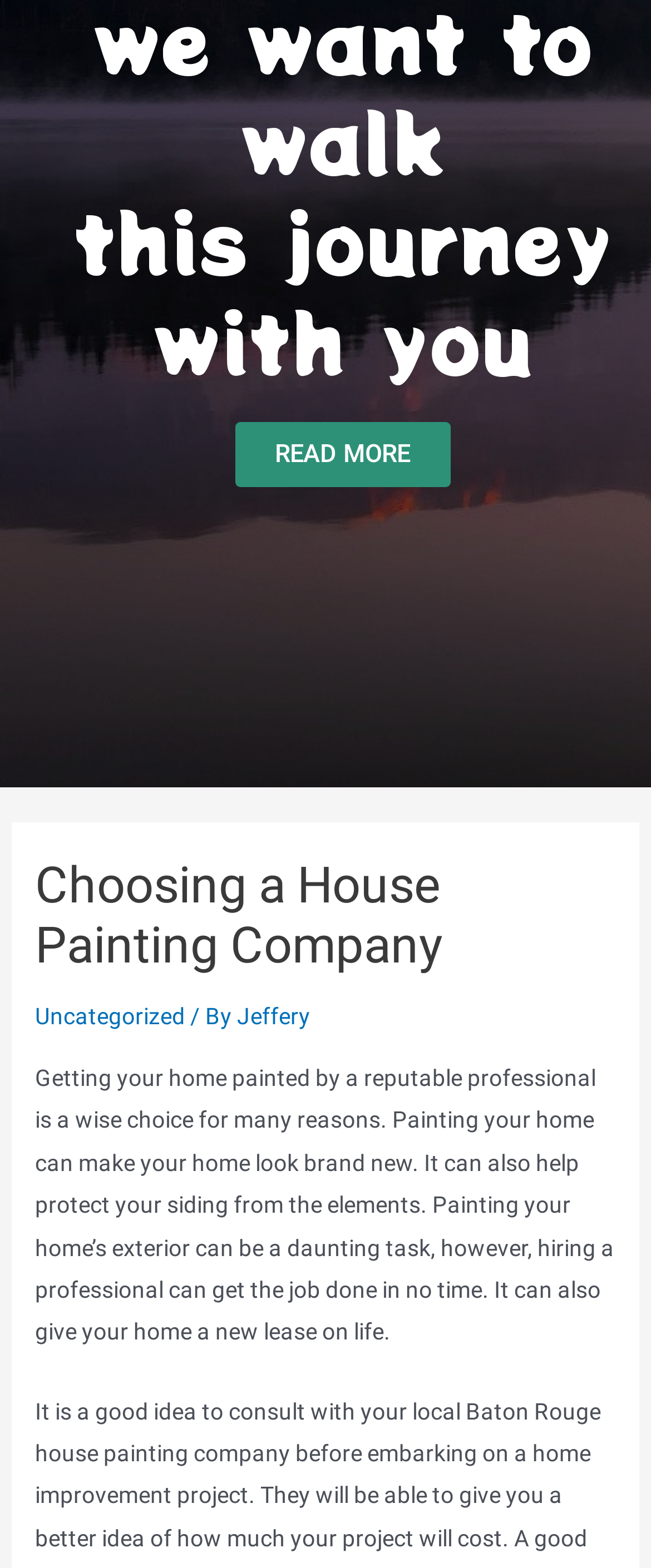What is the benefit of painting a home?
Examine the image and provide an in-depth answer to the question.

The benefit of painting a home can be determined by reading the text 'Painting your home can make your home look brand new. It can also help protect your siding from the elements.' which indicates that one of the benefits of painting a home is to protect the siding from the elements.